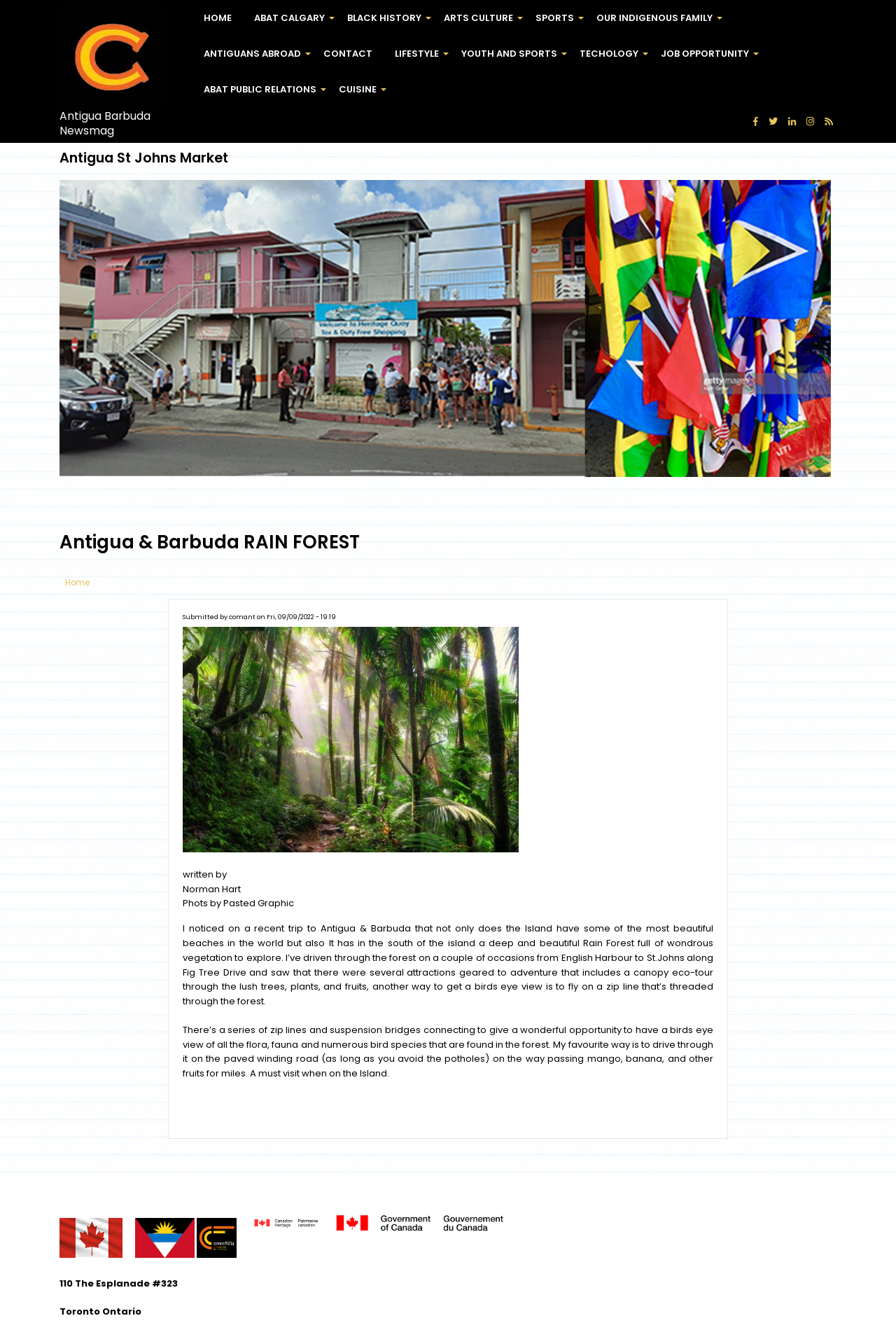Answer the question using only one word or a concise phrase: How many images are there in the article?

2